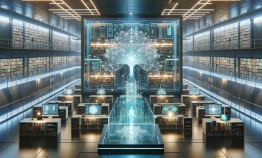Please give a one-word or short phrase response to the following question: 
What ambiance does the ambient lighting suggest?

Sci-fi ambiance